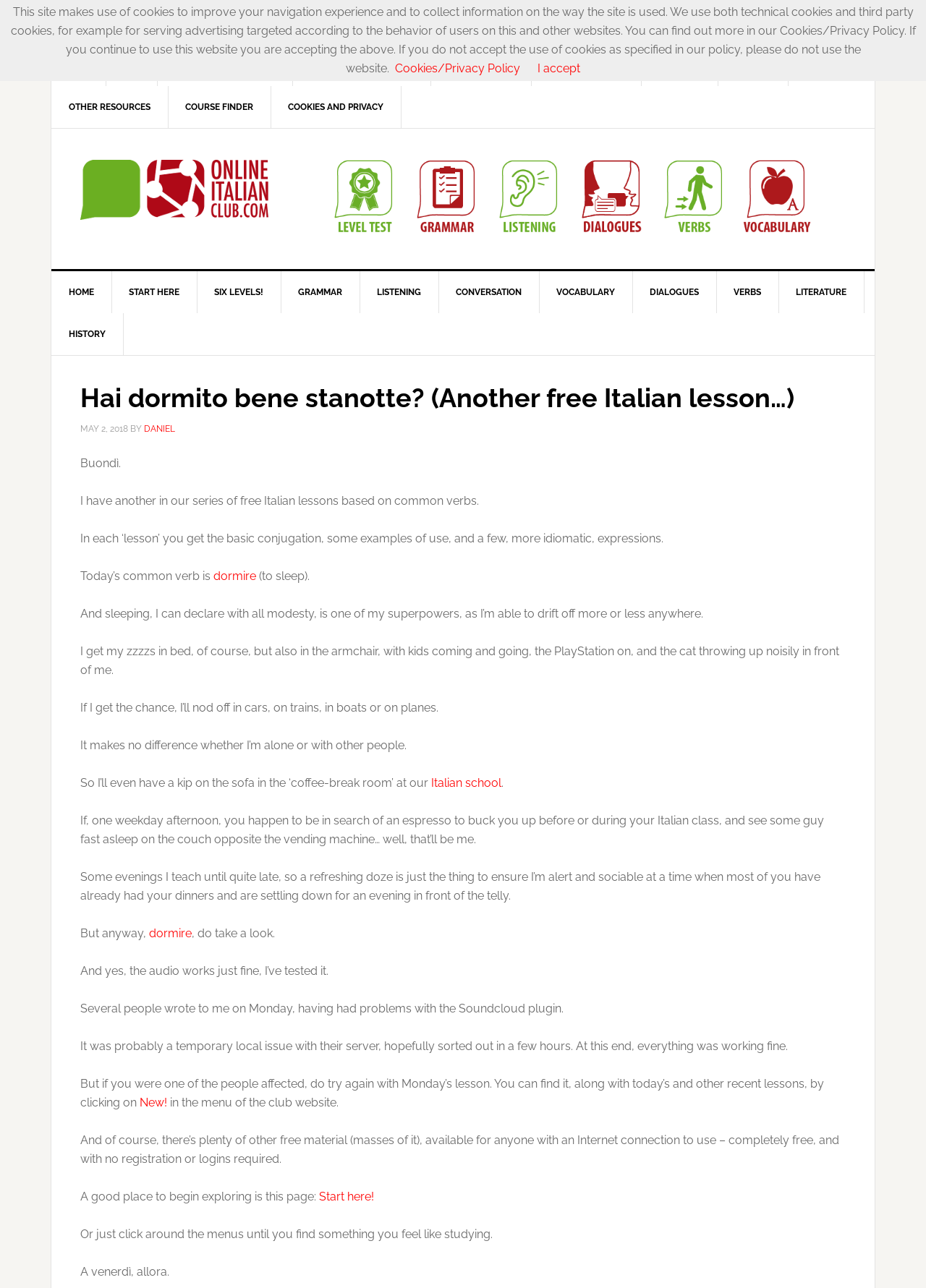How many links are there in the main navigation?
Look at the image and respond with a one-word or short phrase answer.

12